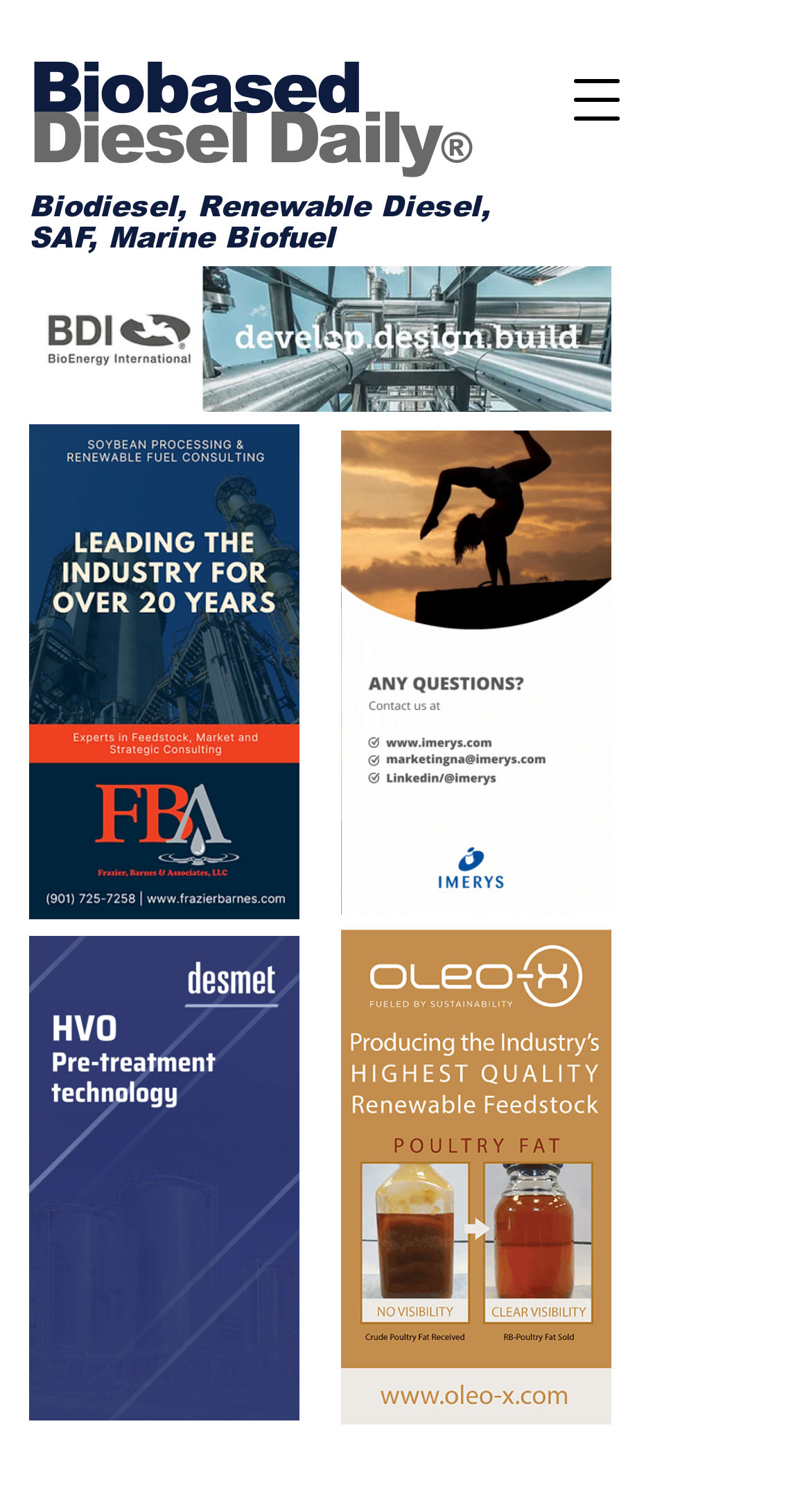Please give a succinct answer using a single word or phrase:
What is the position of the Imerys link?

Middle-right